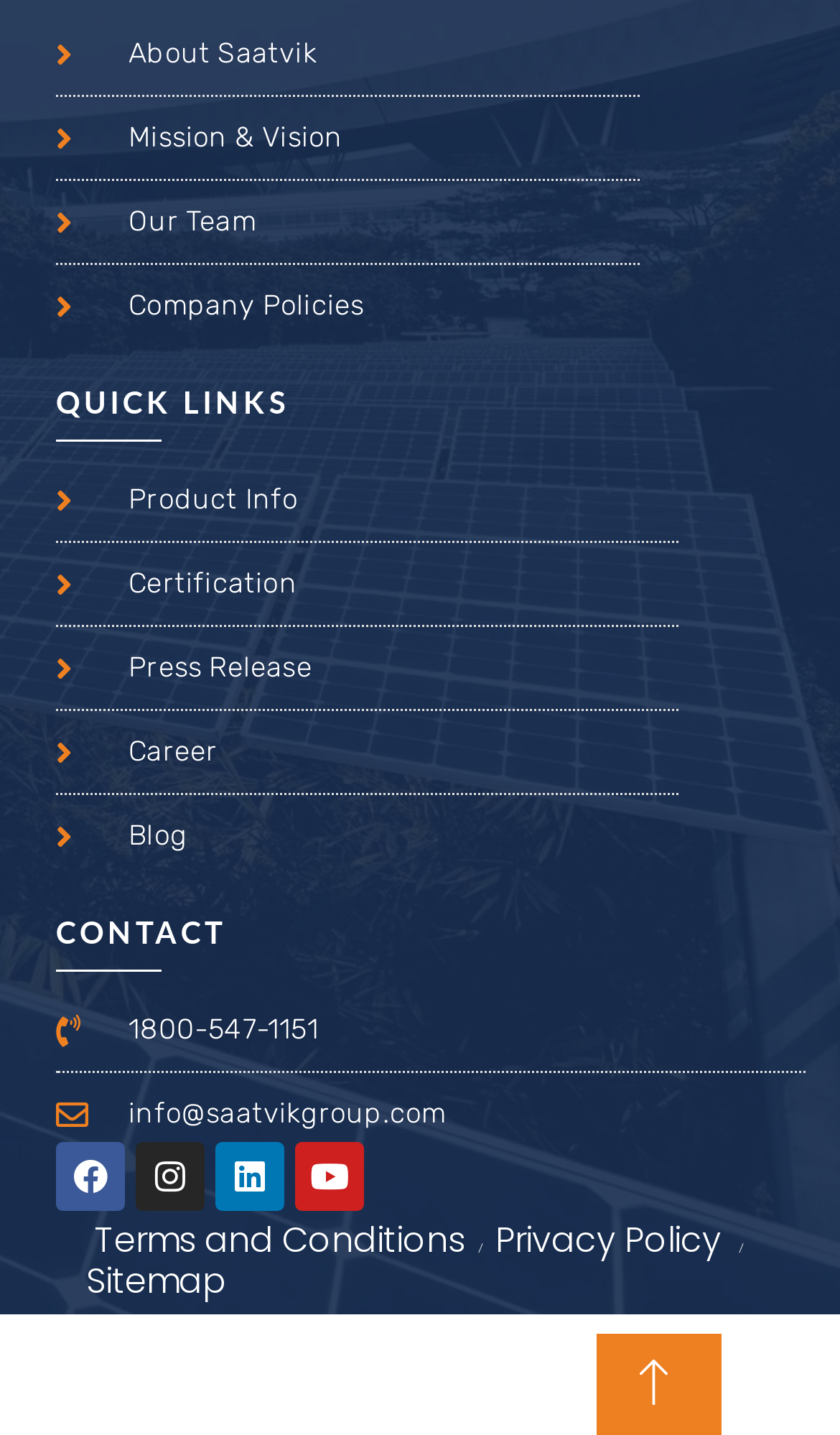Please locate the UI element described by "info@saatvikgroup.com" and provide its bounding box coordinates.

[0.067, 0.766, 0.531, 0.788]